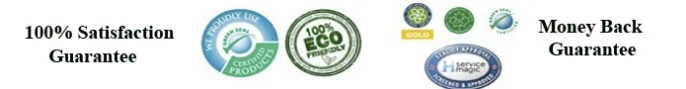Describe thoroughly the contents of the image.

The image features a collection of service guarantee seals and eco-friendly certifications prominently displayed. On the left, a badge emphasizes a "100% Satisfaction Guarantee," ensuring customers feel confident in the quality of the services provided. Next to it, a circular emblem indicates that only certified products are used, reinforcing the company's commitment to high standards. The center seal proudly declares "100% Eco Friendly," reflecting the business's dedication to environmentally safe practices. To the right, additional badges showcase several awards and recognitions, including a "Gold" standard, which signifies excellence in service quality. The image concludes with a "Money Back Guarantee" affirmation, further highlighting the firm's focus on customer assurance and satisfaction. This combination of seals not only illustrates the company's values but also serves to build trust with potential clients seeking reliable and eco-conscious services.